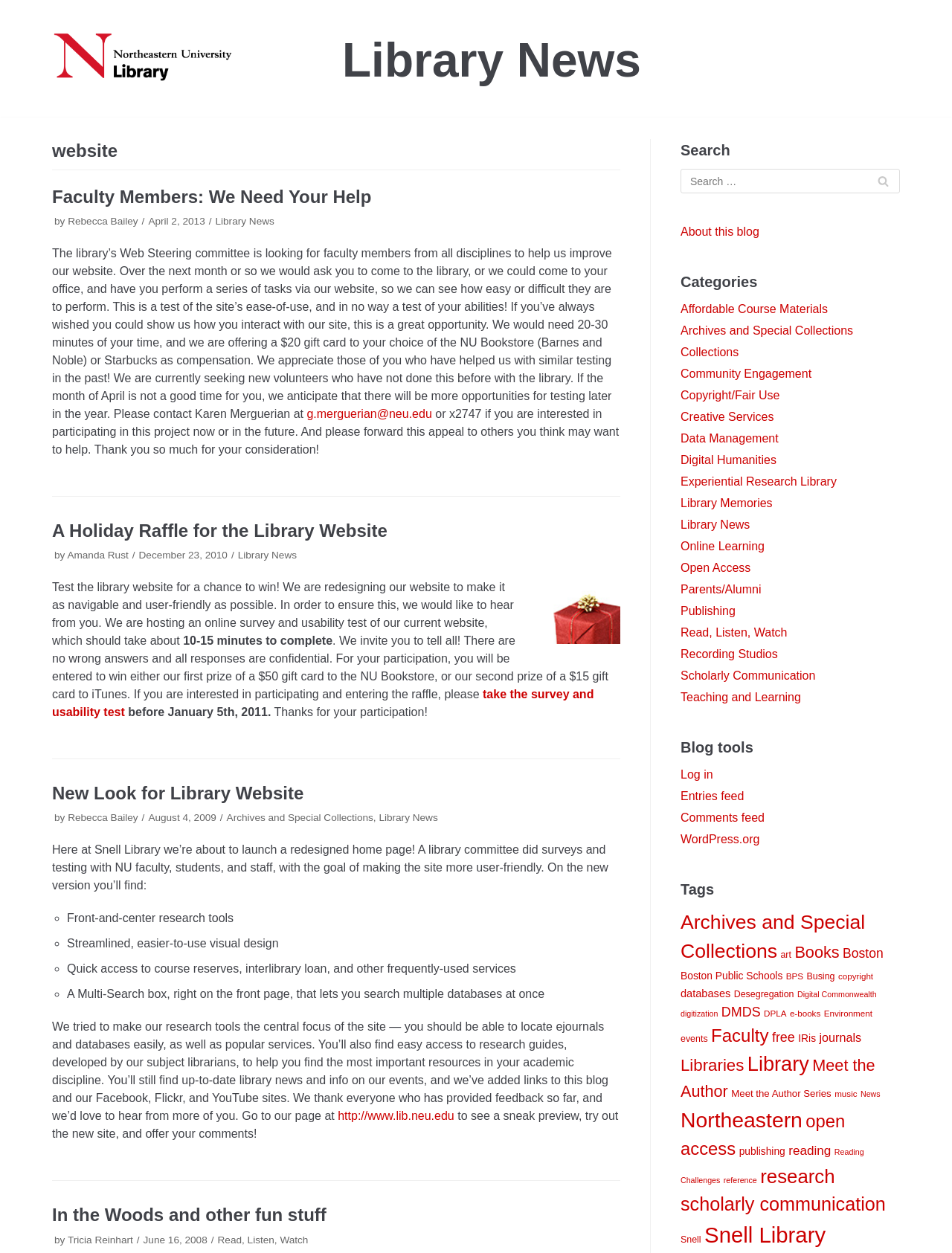Based on the visual content of the image, answer the question thoroughly: What is the name of the librarian who wrote the article 'New Look for Library Website'?

The name of the librarian who wrote the article 'New Look for Library Website' can be found at the top of the article, where it says 'by Rebecca Bailey'.